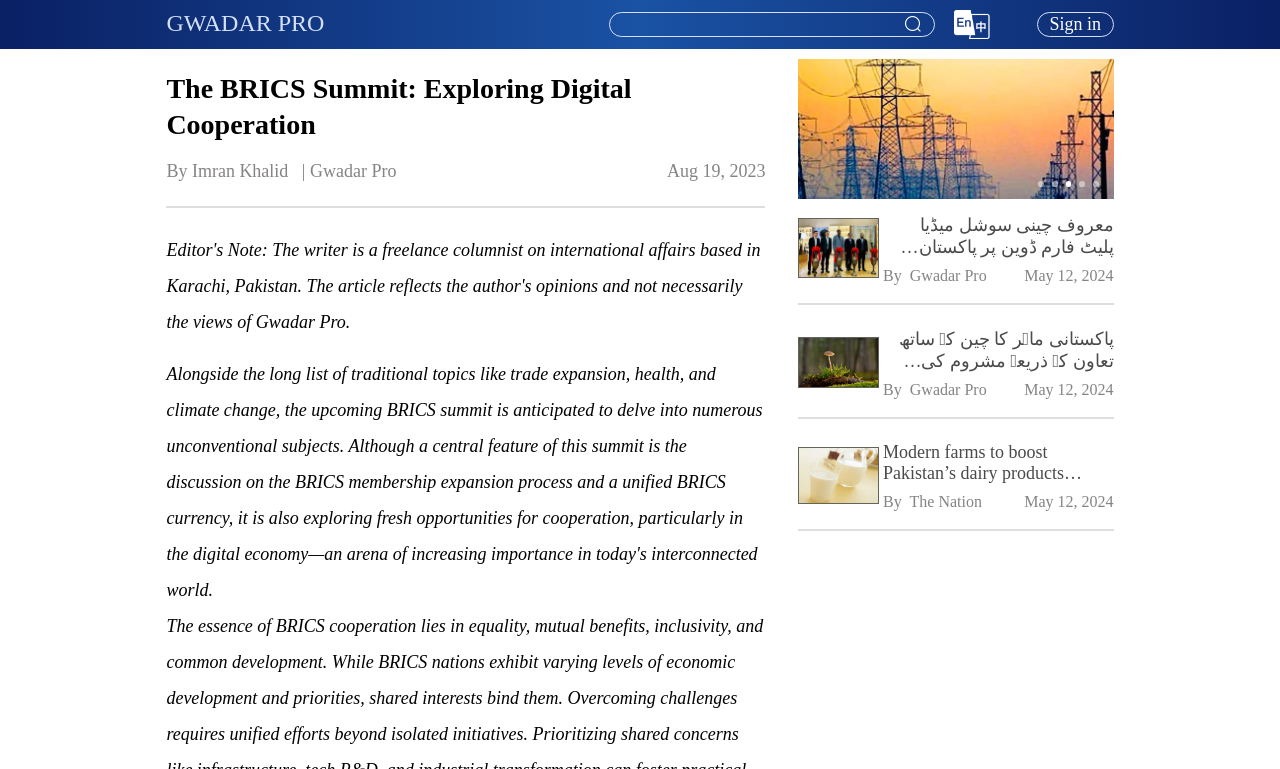Kindly determine the bounding box coordinates of the area that needs to be clicked to fulfill this instruction: "Read the full press release".

None